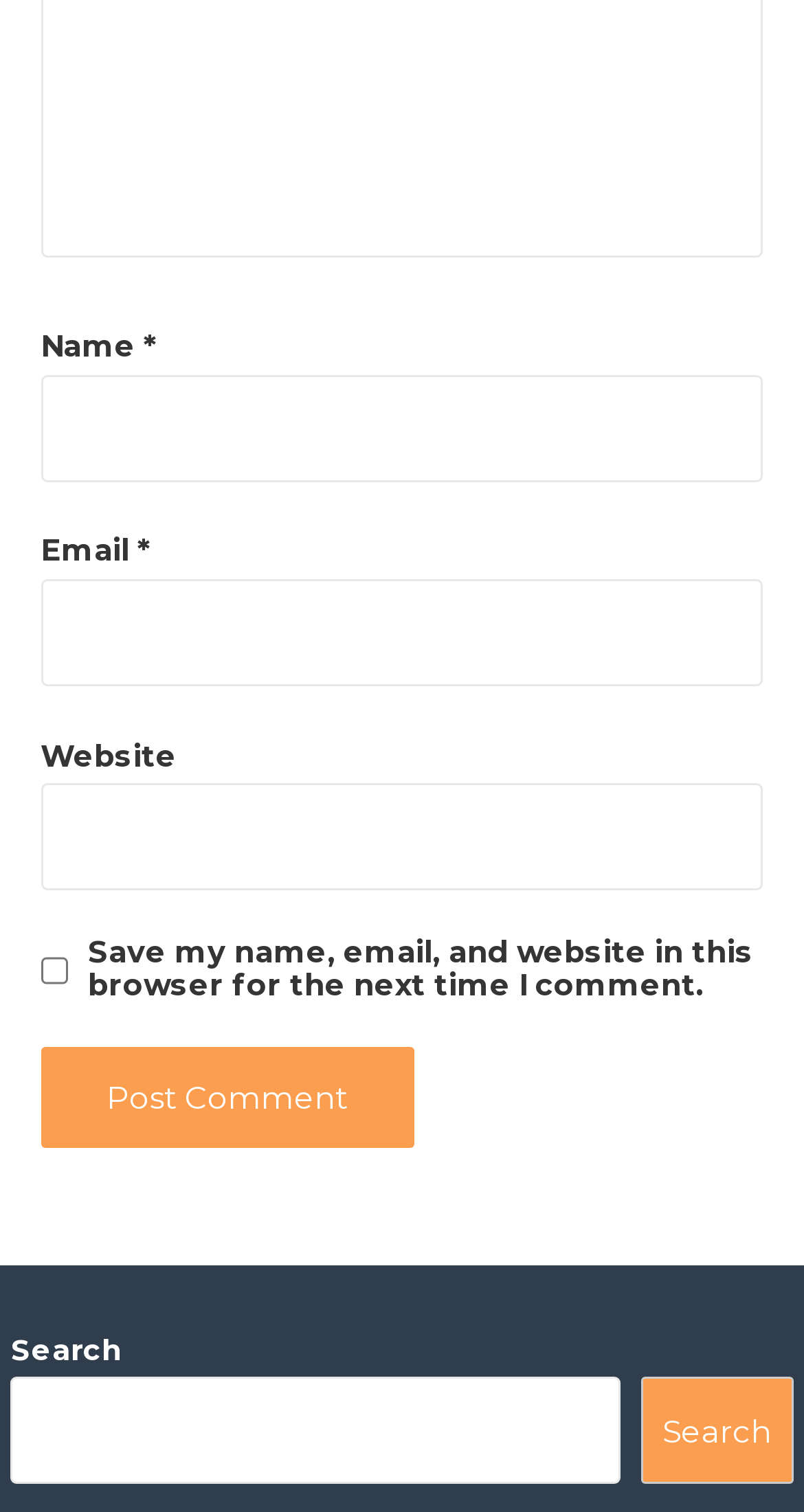Given the following UI element description: "parent_node: Name * name="author"", find the bounding box coordinates in the webpage screenshot.

[0.051, 0.248, 0.949, 0.318]